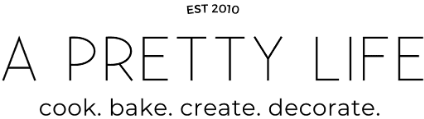Utilize the information from the image to answer the question in detail:
What is the font style of the logo?

The font style of the logo is described as modern and clean, suggesting a sleek and sophisticated design that is easy to read and visually appealing.